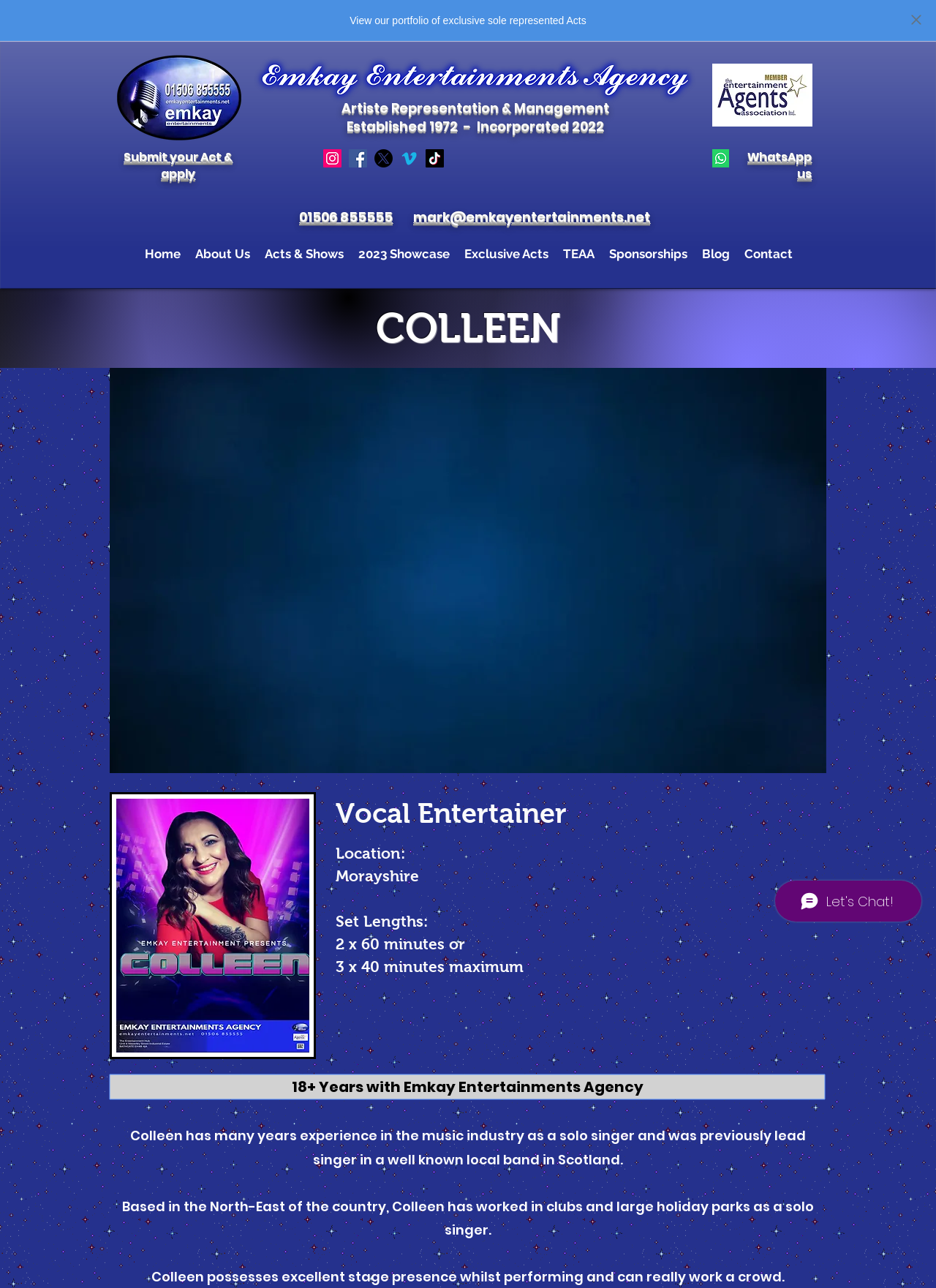Determine the bounding box of the UI component based on this description: "aria-label="Play video"". The bounding box coordinates should be four float values between 0 and 1, i.e., [left, top, right, bottom].

[0.117, 0.286, 0.883, 0.6]